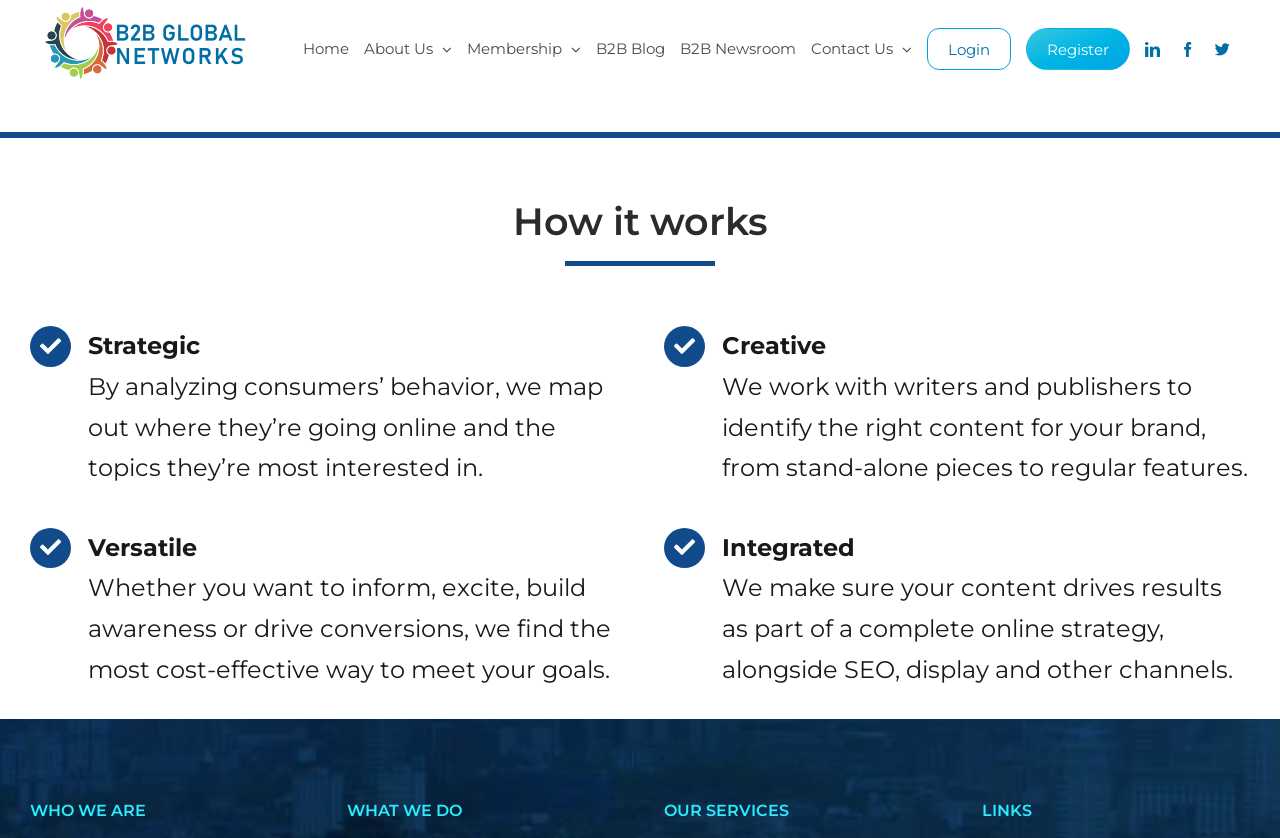How many navigation menu items are there?
We need a detailed and exhaustive answer to the question. Please elaborate.

The navigation menu is located at the top of the webpage, and it contains 9 items: 'Home', 'About Us', 'Membership', 'B2B Blog', 'B2B Newsroom', 'Contact Us', 'Login', 'Register', and two empty links.